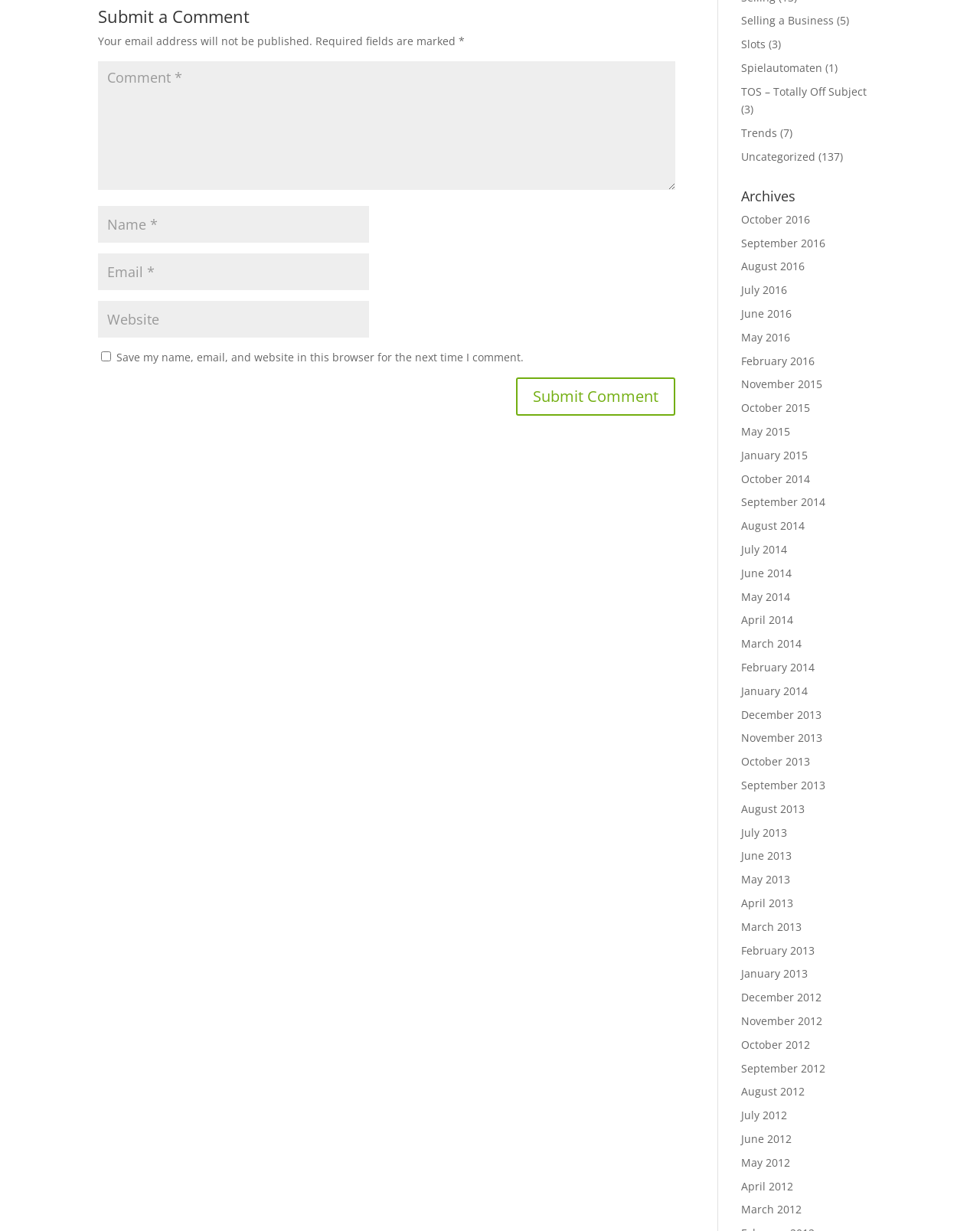Respond with a single word or phrase to the following question: How many required fields are there in the form?

3